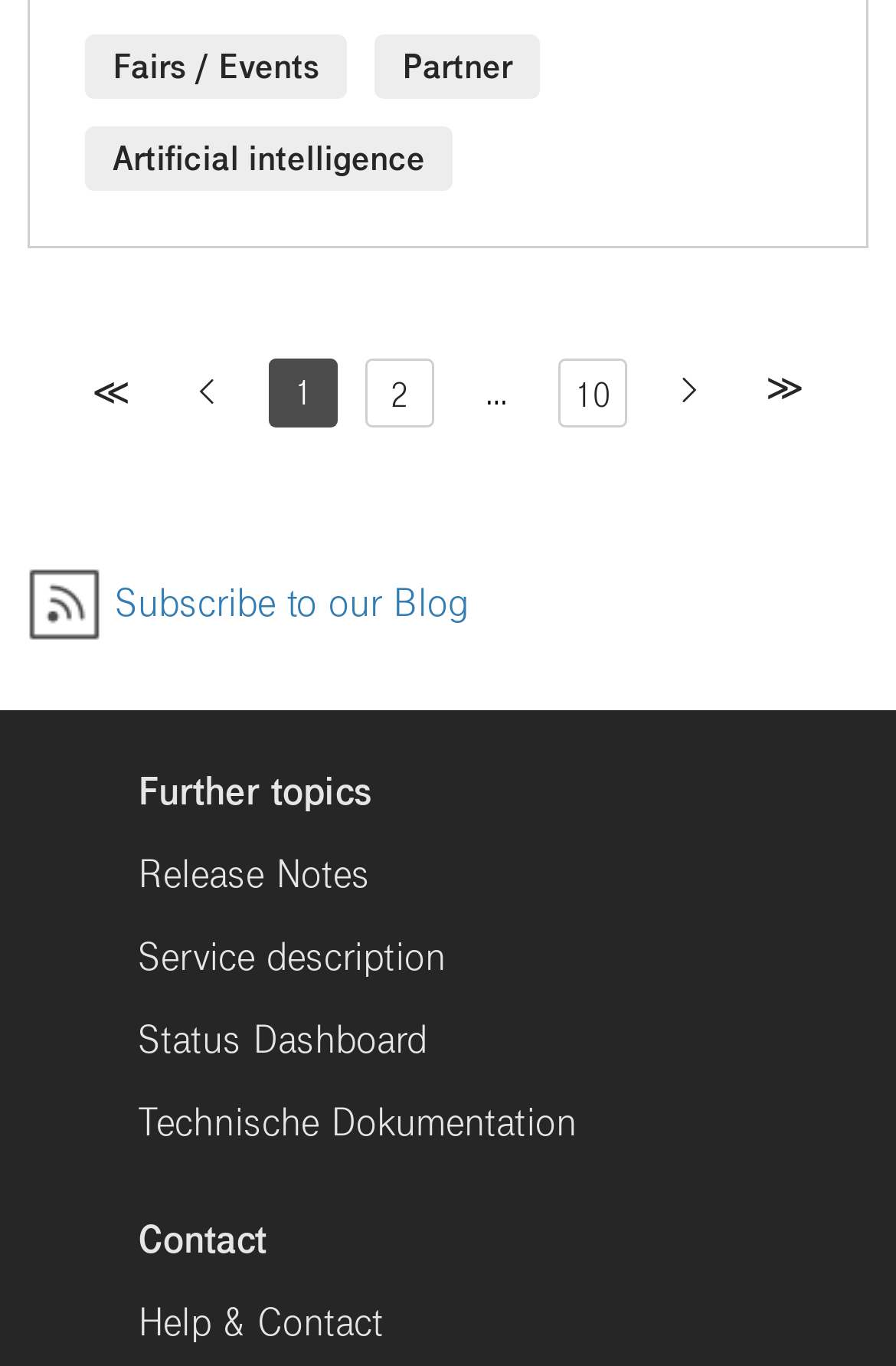Find the bounding box of the web element that fits this description: "Technische Dokumentation".

[0.154, 0.802, 0.846, 0.842]